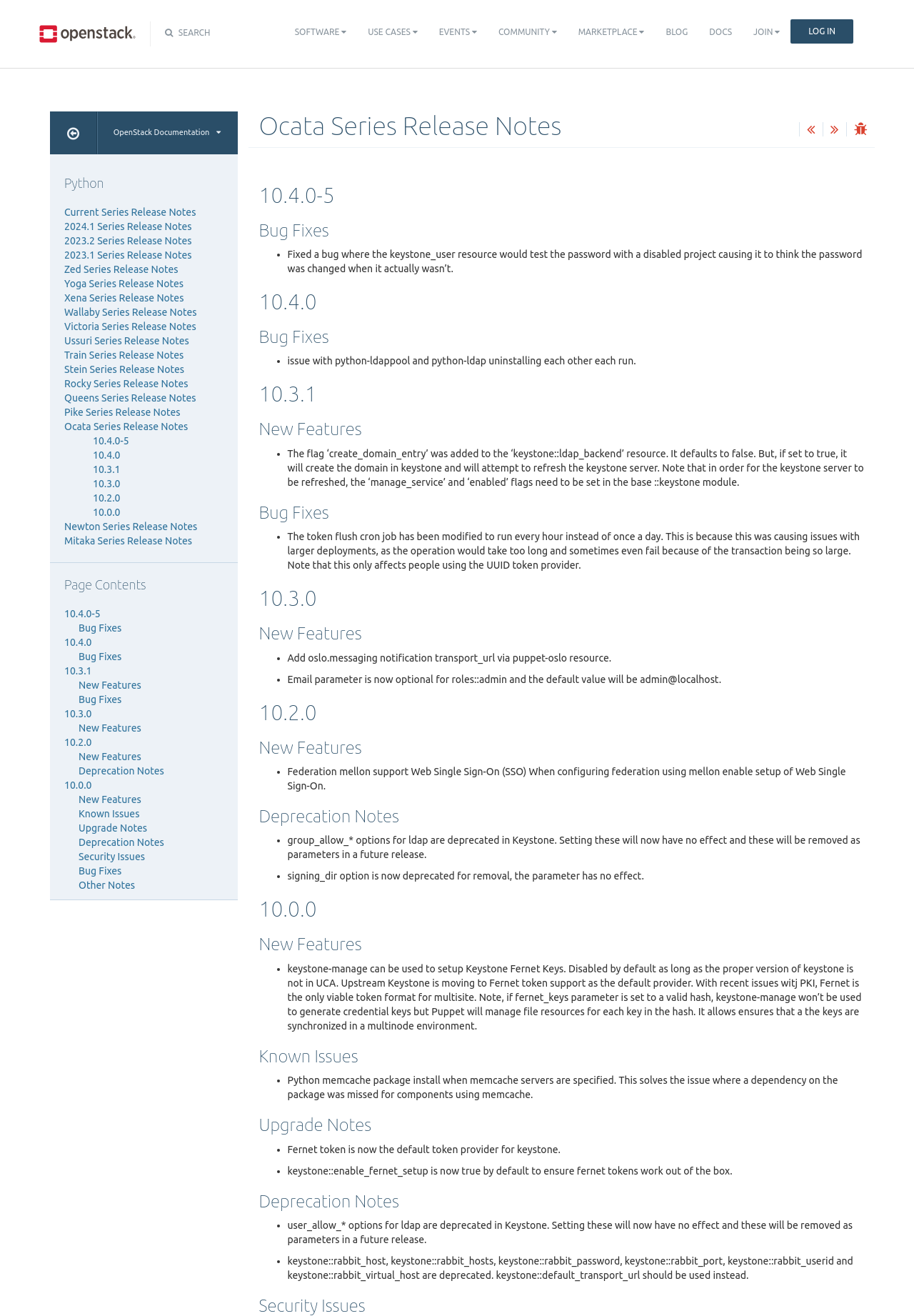Provide a brief response to the question below using one word or phrase:
How many links are there in the top navigation bar?

9